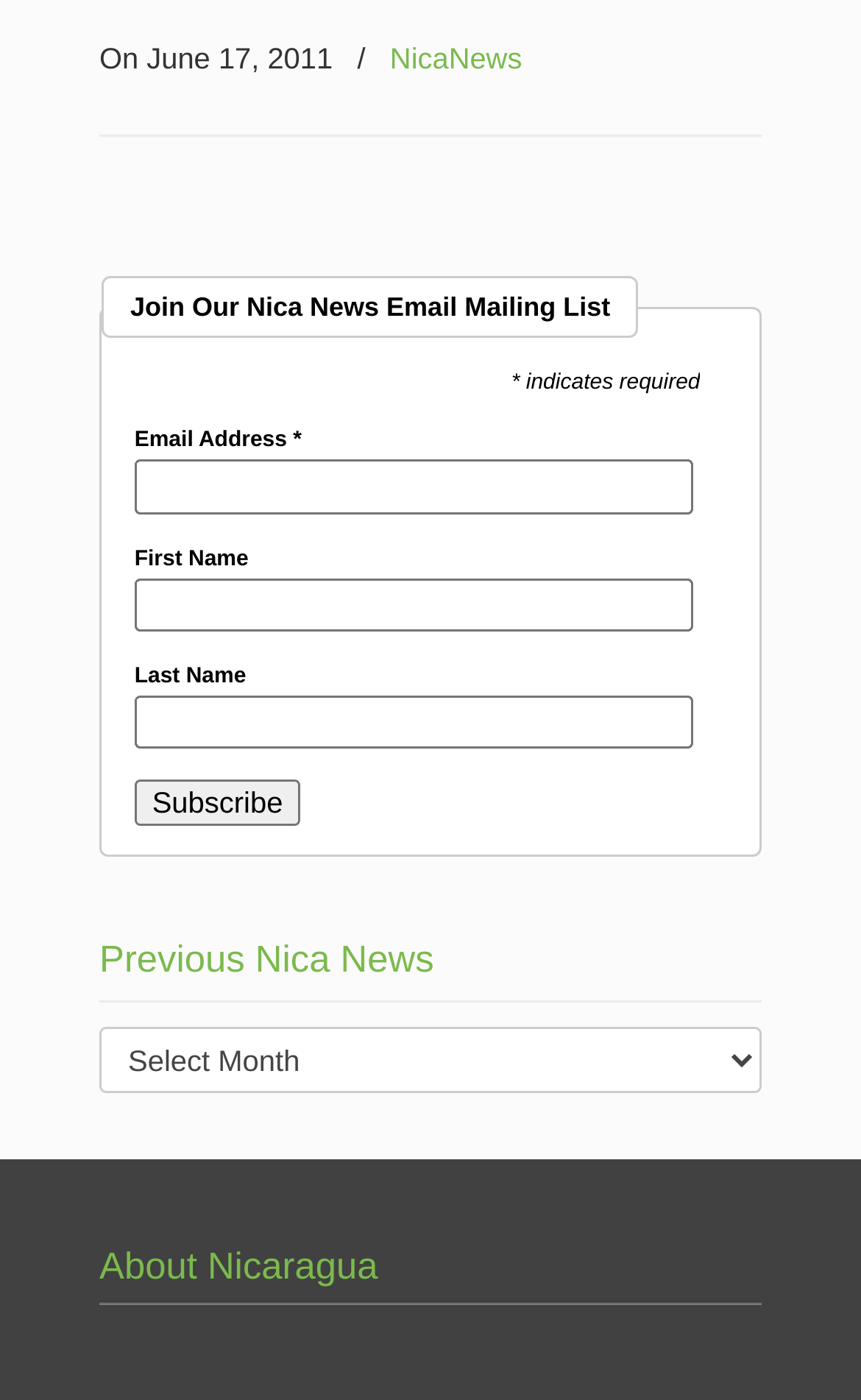What is the function of the button in the form?
Look at the webpage screenshot and answer the question with a detailed explanation.

The button element in the form is labeled 'Subscribe', suggesting that it is used to submit the form and subscribe to the email mailing list.